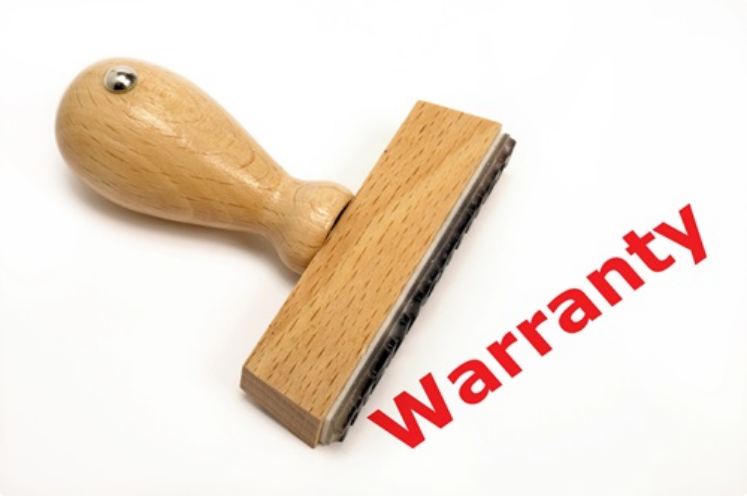Answer the following inquiry with a single word or phrase:
What does the rubber stamp symbolize?

Official documentation